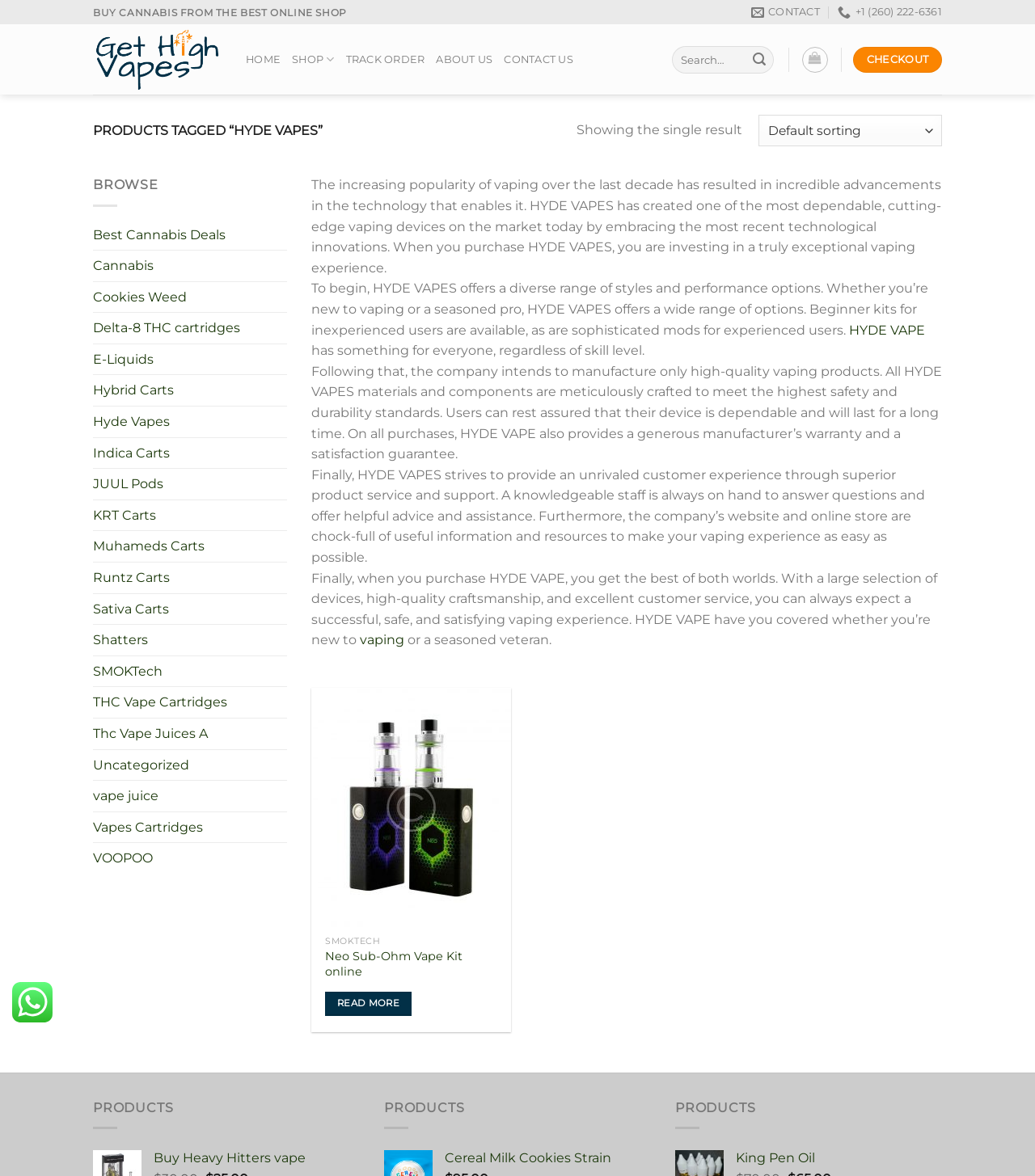Give a one-word or one-phrase response to the question:
How many product sections are there?

3